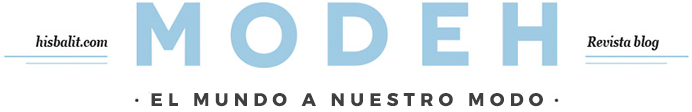What is the primary color scheme of the logo?
Please provide a comprehensive and detailed answer to the question.

The text is designed in a clean, modern style, predominantly using shades of blue and gray, reflecting a contemporary aesthetic, which suggests that the primary color scheme of the logo is blue and gray.